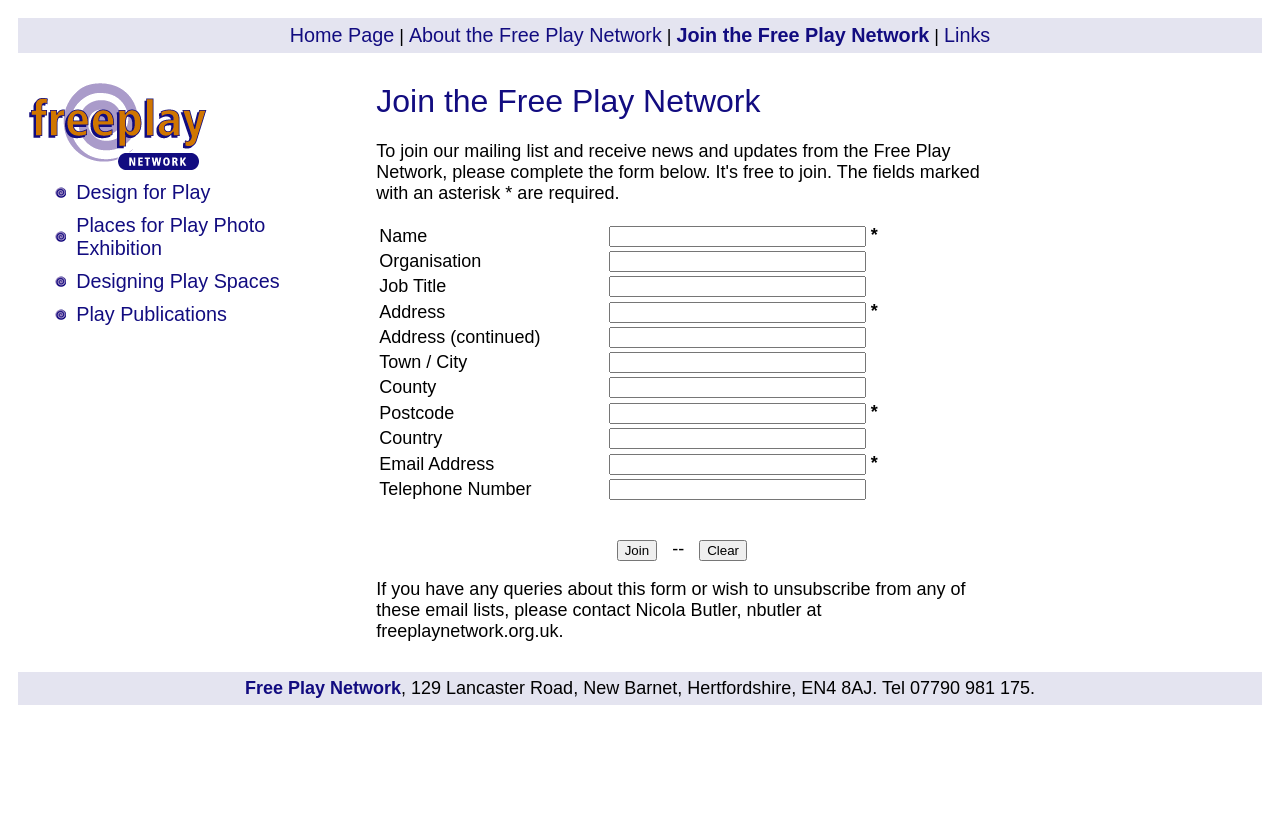Answer the following query with a single word or phrase:
What is the required information to join the Free Play Network?

Name, address, postcode, and email address